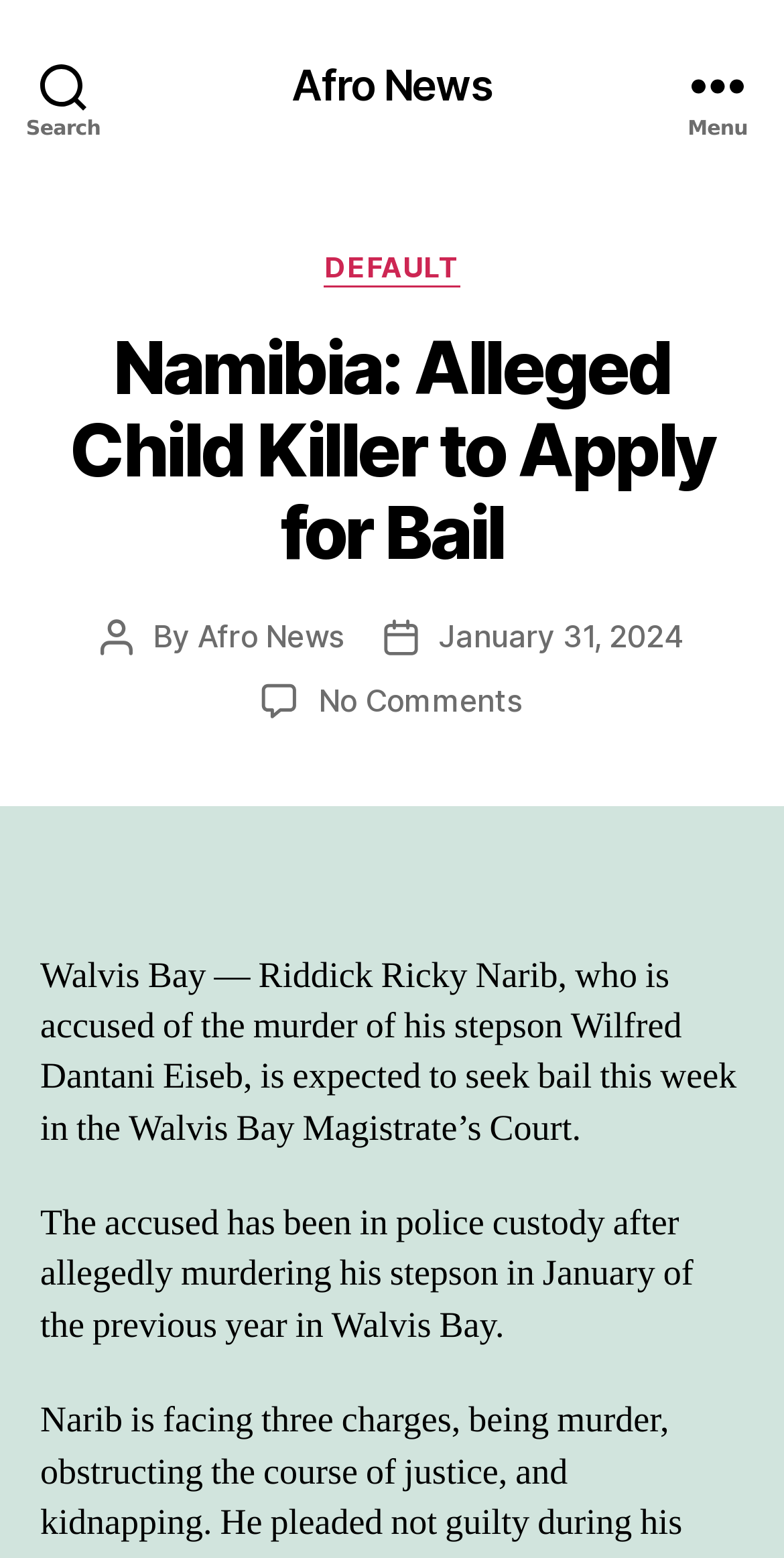Where did the alleged murder take place?
Please craft a detailed and exhaustive response to the question.

The answer can be found in the article content, where it is mentioned that 'The accused has been in police custody after allegedly murdering his stepson in January of the previous year in Walvis Bay.'